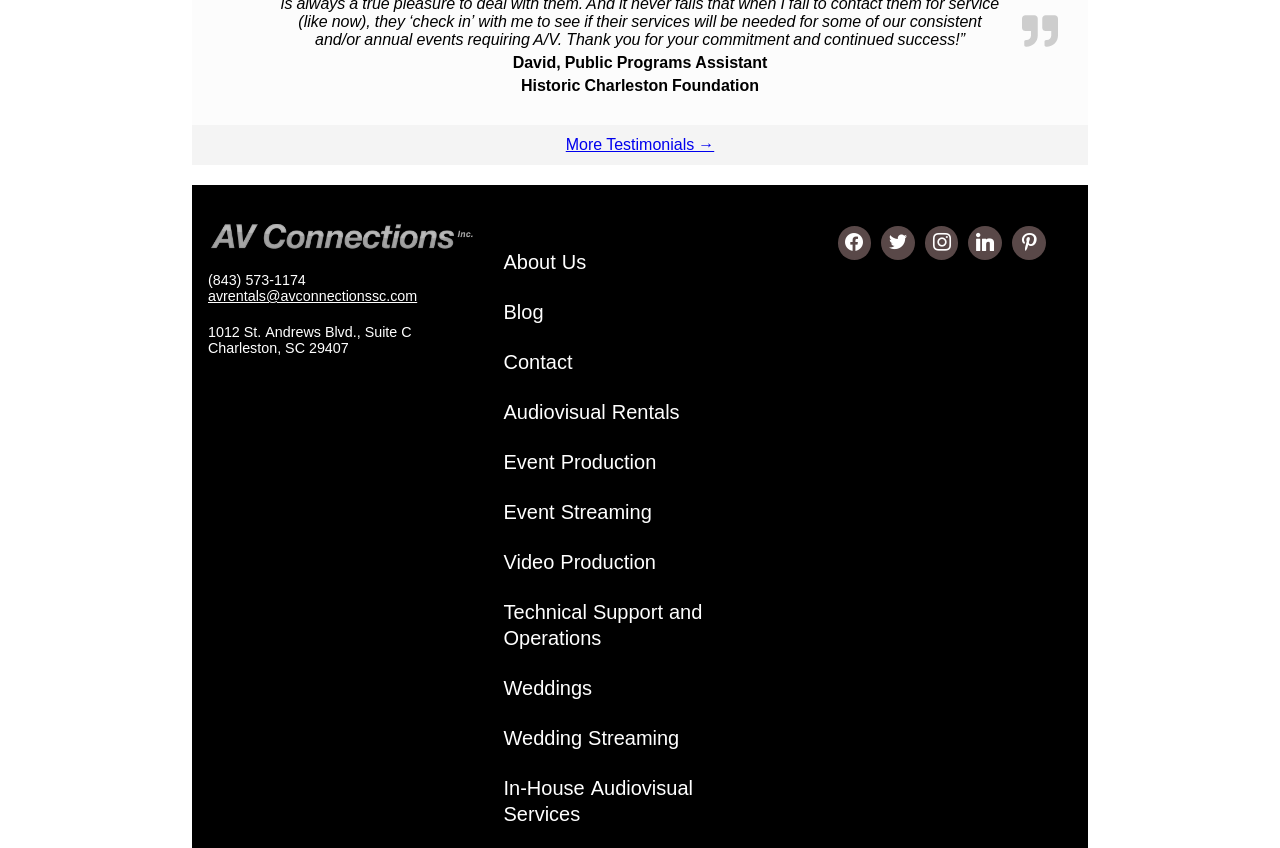With reference to the image, please provide a detailed answer to the following question: What is the name of the Public Programs Assistant?

The answer can be found in the StaticText element with the text 'David, Public Programs Assistant' at the top of the webpage.